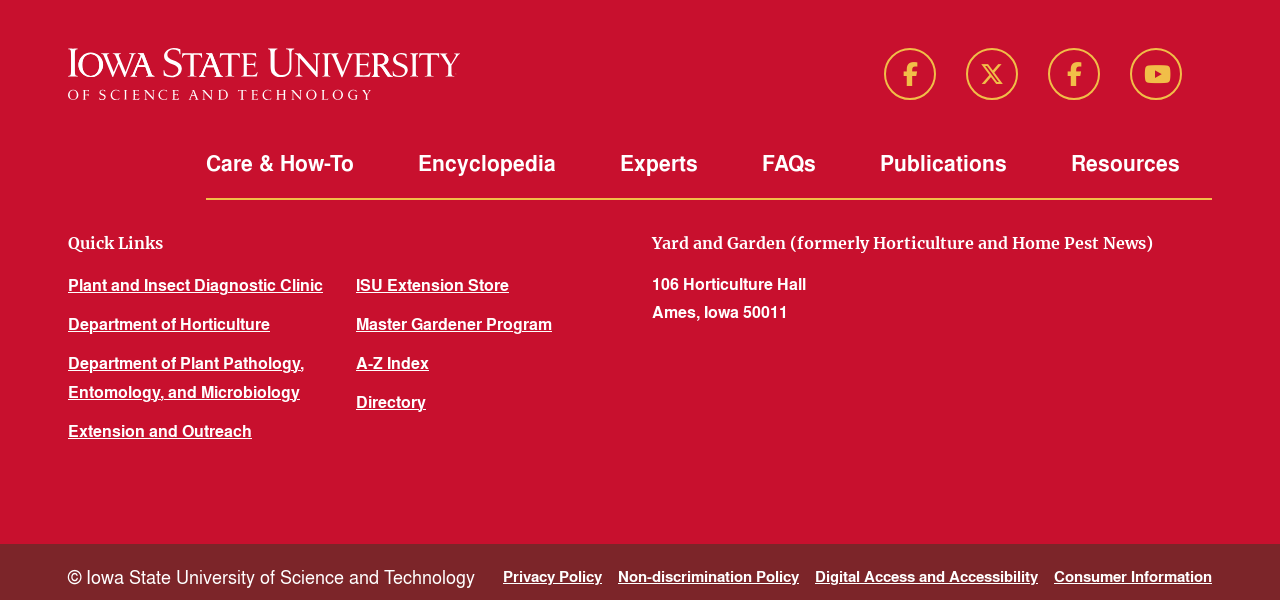What is the logo at the top left corner?
Please give a well-detailed answer to the question.

The logo at the top left corner is identified as 'Iowa State University logo' based on the image element with bounding box coordinates [0.053, 0.08, 0.359, 0.167].